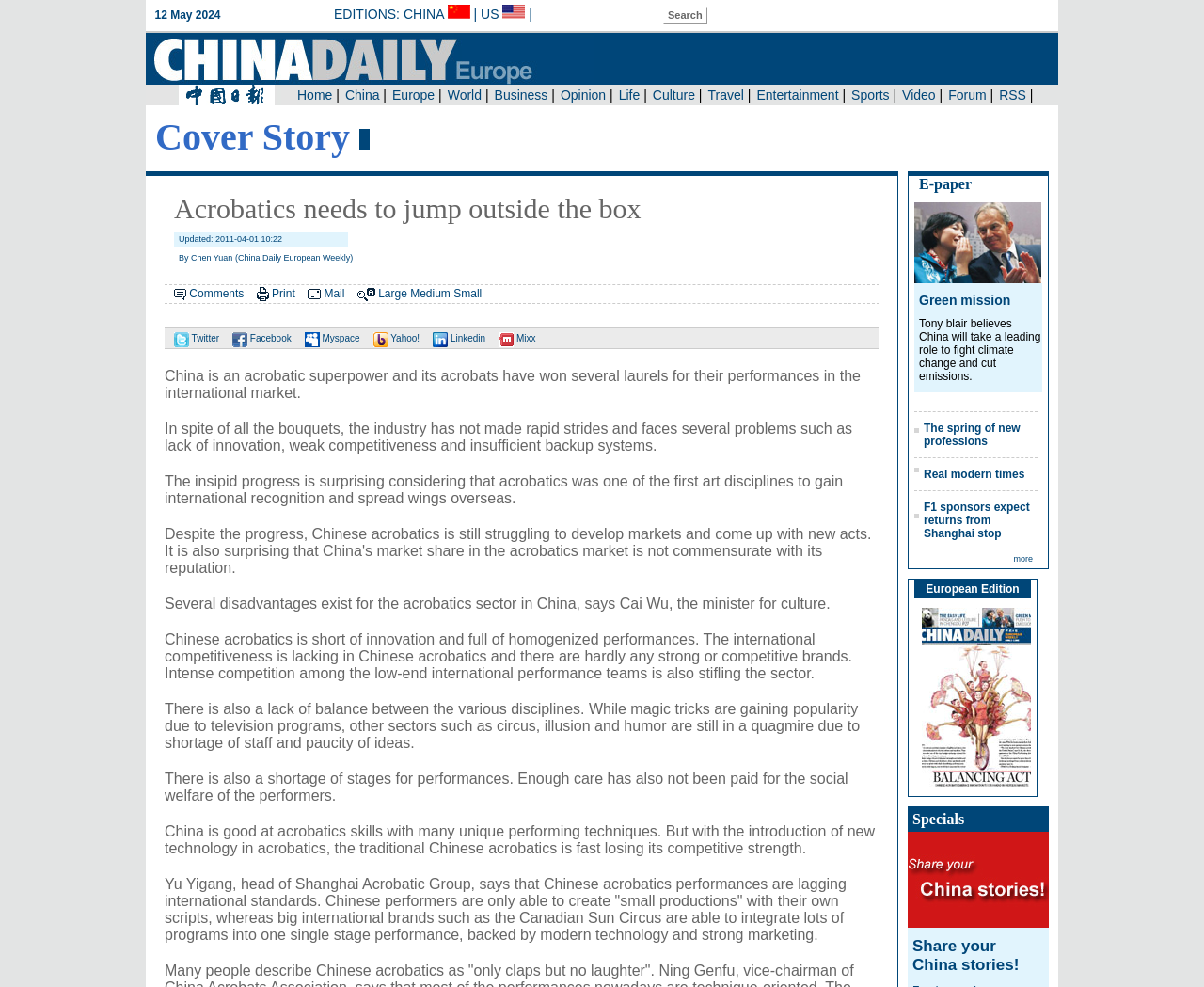What is the name of the acrobatic group mentioned in the article?
Give a detailed and exhaustive answer to the question.

The name of the acrobatic group can be found in the paragraph of text that mentions the limitations of Chinese acrobatics performances. The text states 'Yu Yigang, head of Shanghai Acrobatic Group, says that Chinese acrobatics performances are lagging international standards.'